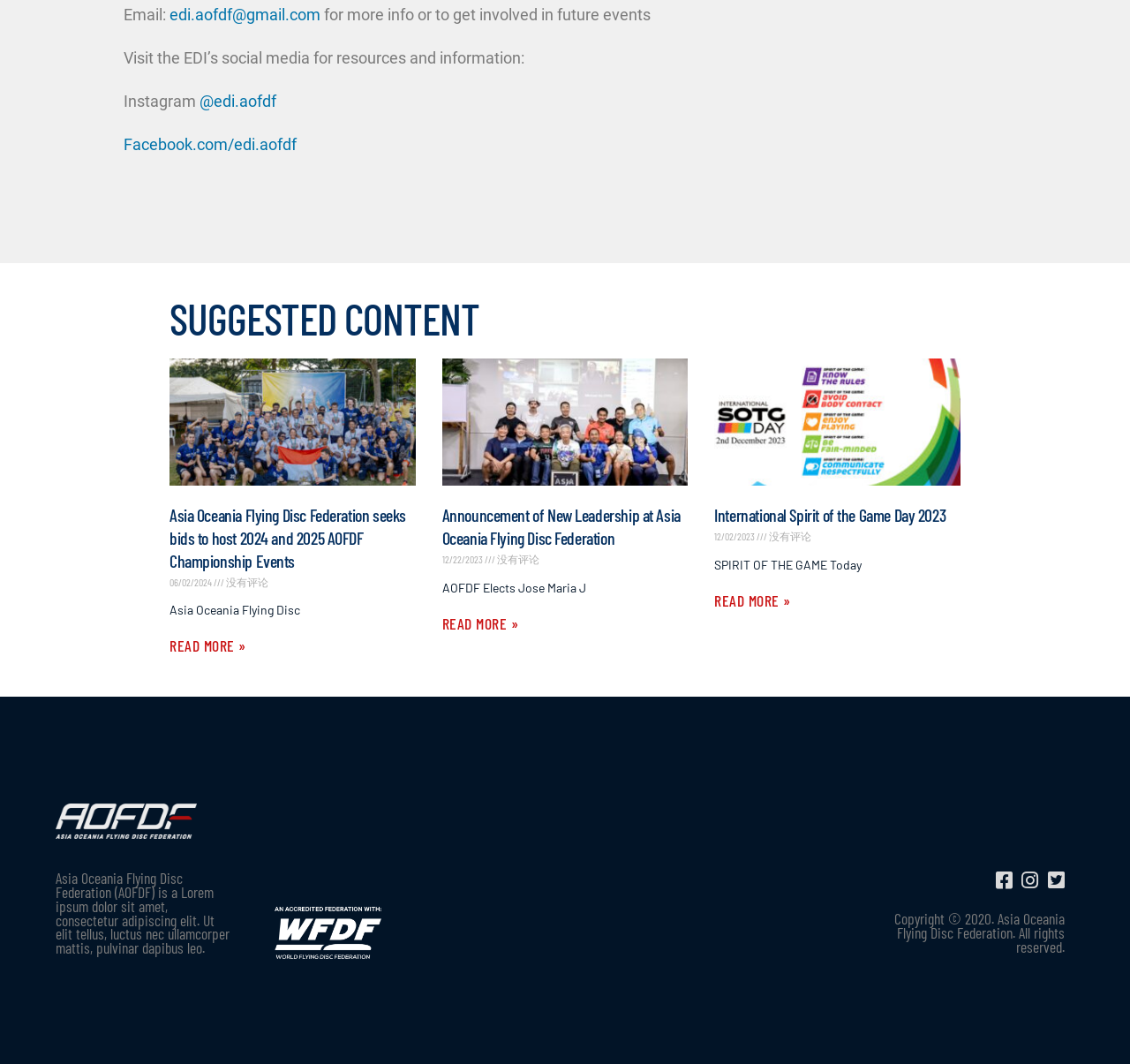Using the description: "Read More »", determine the UI element's bounding box coordinates. Ensure the coordinates are in the format of four float numbers between 0 and 1, i.e., [left, top, right, bottom].

[0.632, 0.555, 0.7, 0.573]